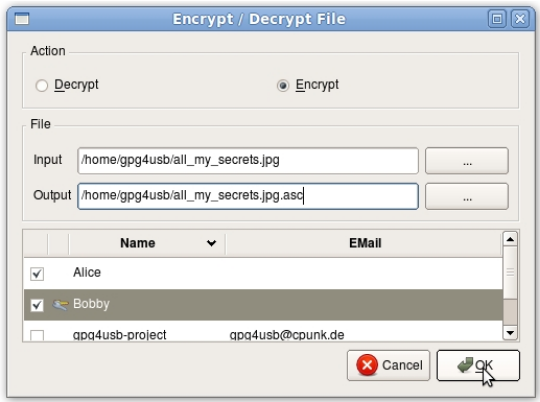Explain in detail what you see in the image.

The image depicts a user interface for an encryption/decryption tool, where the action to be performed can be selected as either "Decrypt" or "Encrypt." The top section of the interface allows the user to specify the file paths for the input and output files. In this case, the input file is located at "/home/gpg4usb/all_my_secrets.jpg," and the output file is designated as "/home/gpg4usb/all_my_secrets.jpg.asc." 

A selection box shows a list of names and email addresses, with a specific user named "Bobby" selected. At the bottom right, there is a button labeled "OK," which the user is poised to click in order to proceed with the encryption process. The overall design provides a straightforward and user-friendly means to manage file encryption tasks securely.